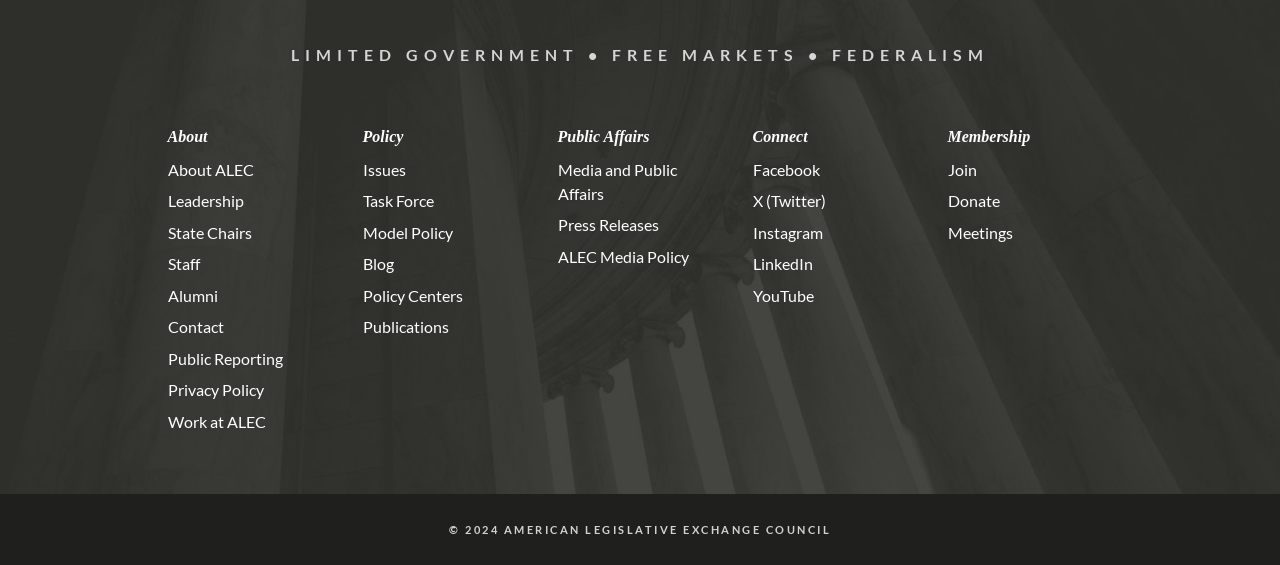Locate the bounding box of the UI element described in the following text: "Industry Analysis".

None